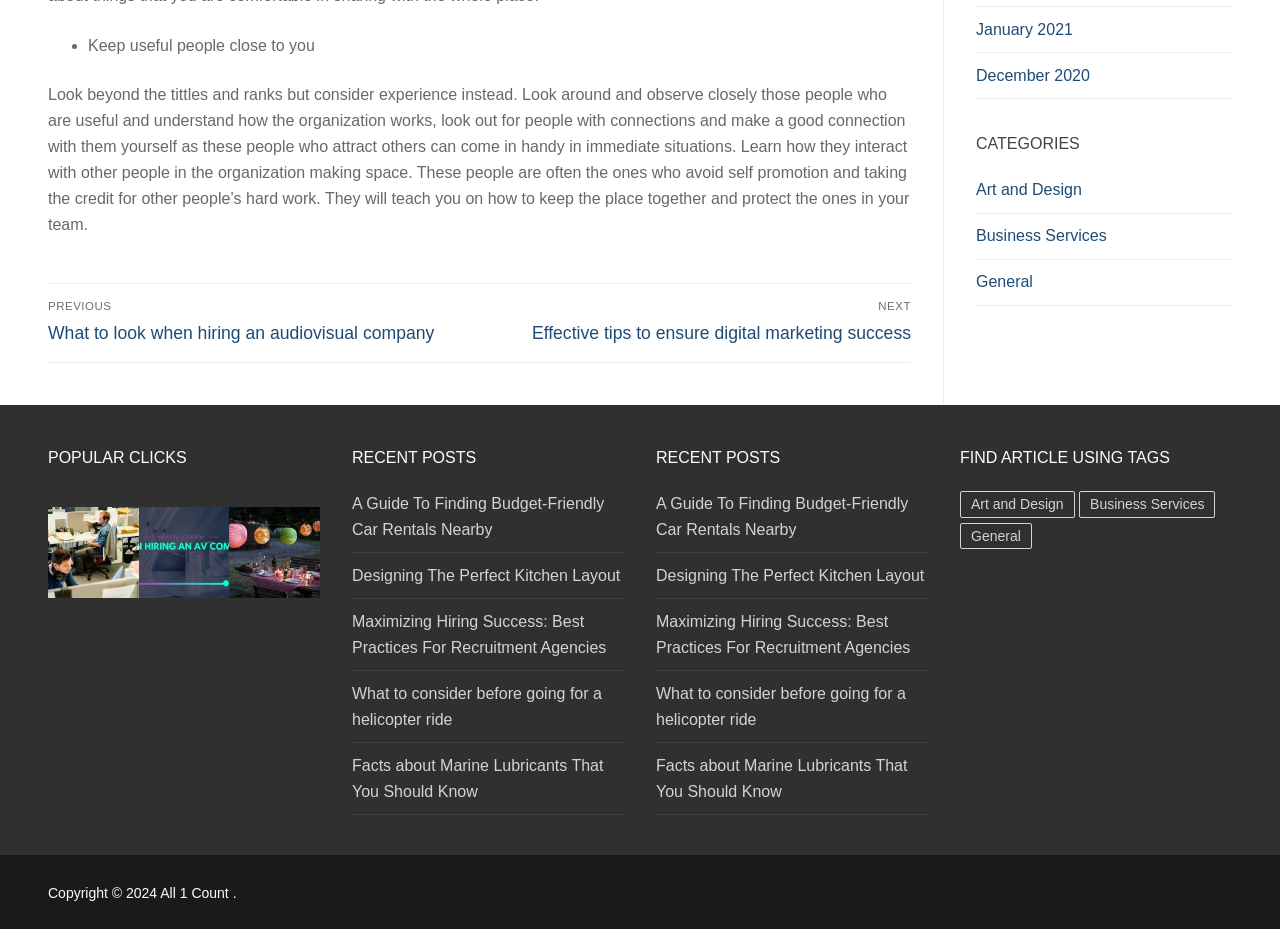How many items are in the 'Business Services' category? Analyze the screenshot and reply with just one word or a short phrase.

3